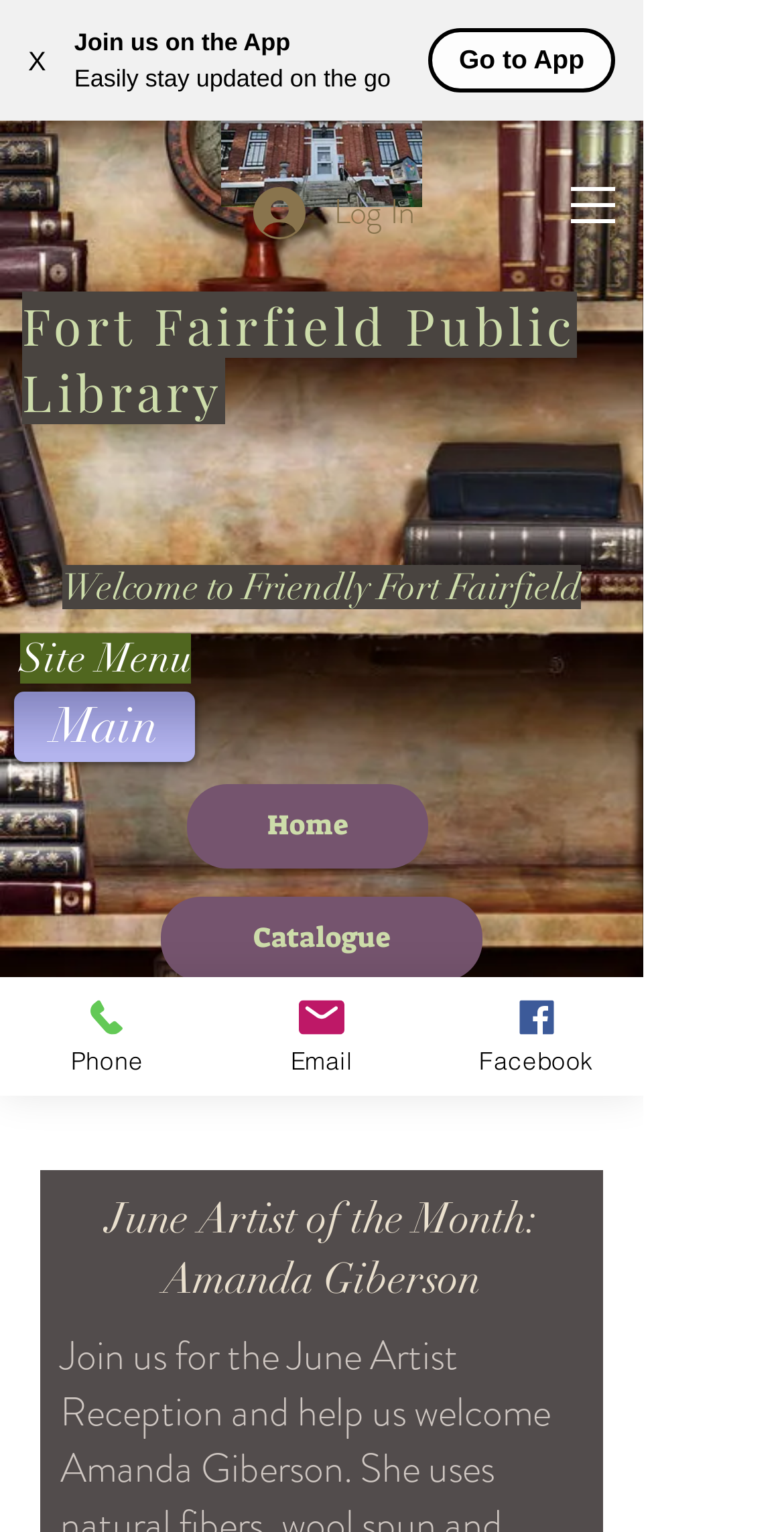What is the name of the library?
Refer to the image and provide a one-word or short phrase answer.

Fort Fairfield Public Library